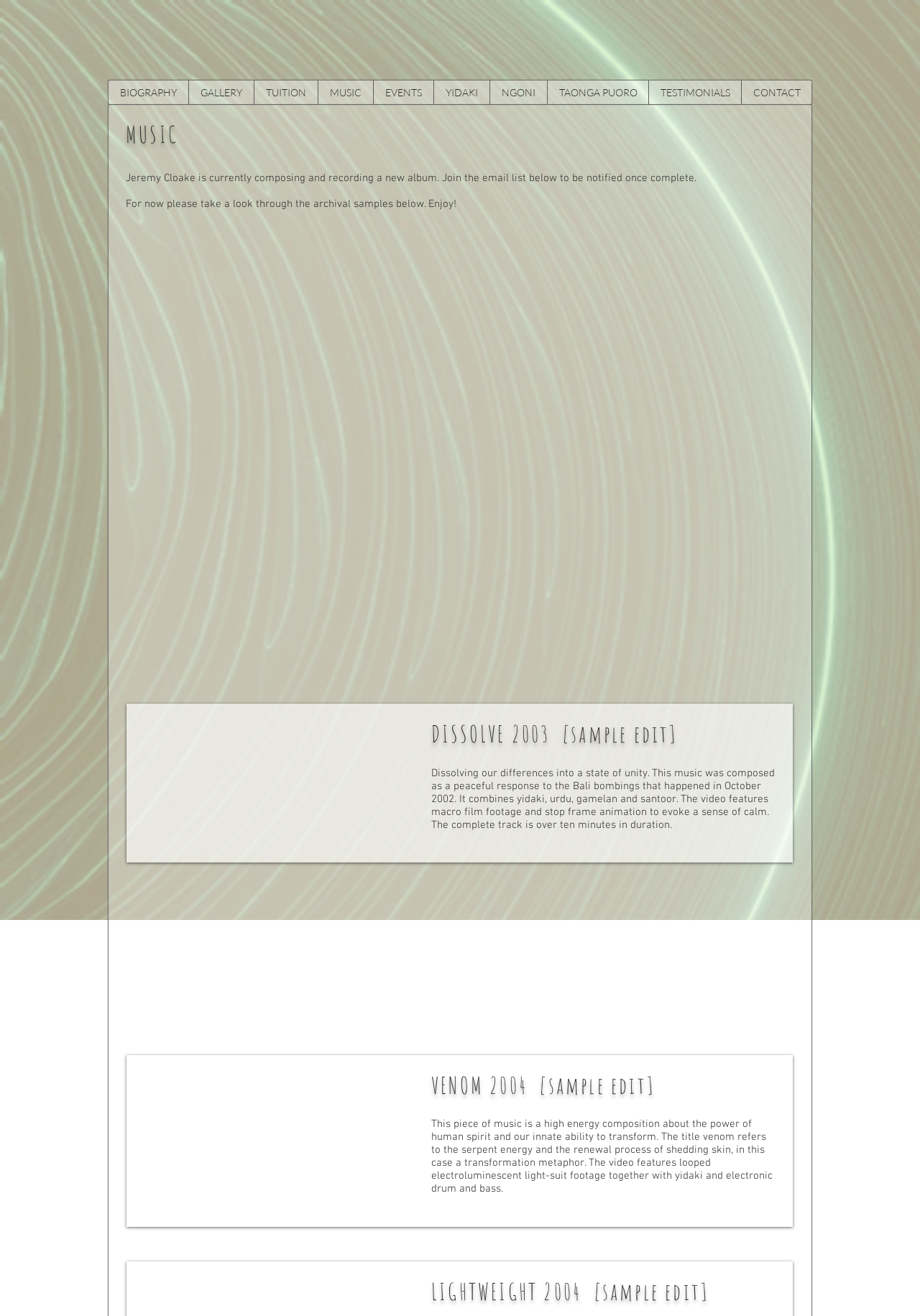Illustrate the webpage thoroughly, mentioning all important details.

The webpage is about Jeremy Cloake, a musician, and his music. At the top, there is a heading with his name, followed by a social bar with links to his Facebook, YouTube, and Instagram profiles, each accompanied by an icon. 

Below the social bar, there is a navigation menu with links to various sections of the website, including biography, gallery, tuition, music, events, yidaki, ngoni, taonga puoro, testimonials, and contact.

The main content of the page is focused on music, with a heading "MUSIC" and a brief introduction to Jeremy Cloake's current project, composing and recording a new album. There is a call to action to join an email list to be notified when the album is complete. 

Below the introduction, there are three sections showcasing archival music samples. Each section has a heading, a brief description, and an image. The first section is about "DISSOLVE 2003", a peaceful response to the Bali bombings, featuring yidaki, urdu, gamelan, and santoor. The second section is about "VENOM 2004", a high-energy composition about human spirit and transformation, featuring yidaki, electronic drum, and bass. The third section is about "LIGHTWEIGHT 2004", but its description is not provided. 

Throughout the page, there are several images, including a gramophone and a blast from the past, which add a visual element to the music-focused content.